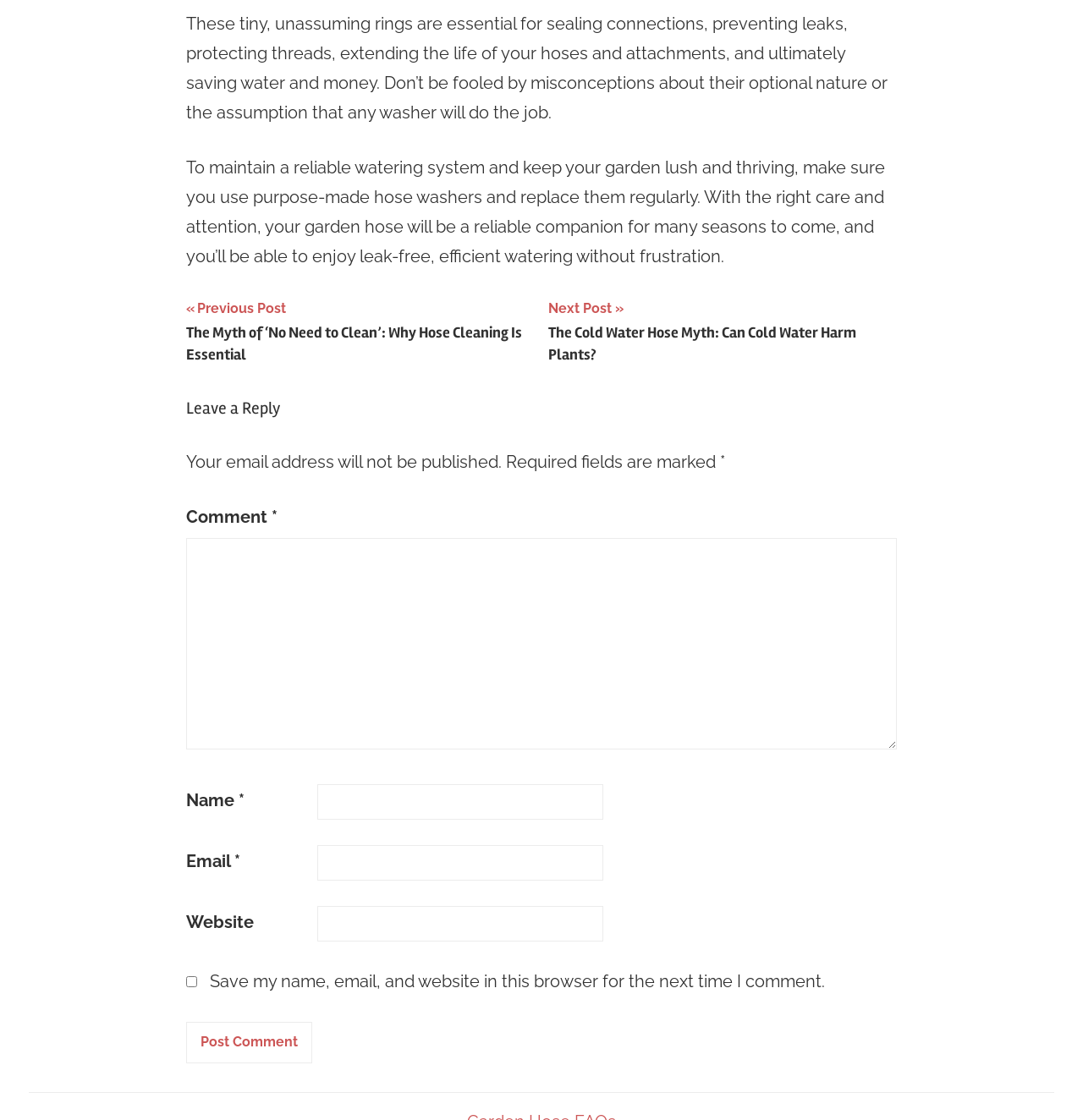Locate and provide the bounding box coordinates for the HTML element that matches this description: "parent_node: Name * name="author"".

[0.293, 0.7, 0.557, 0.732]